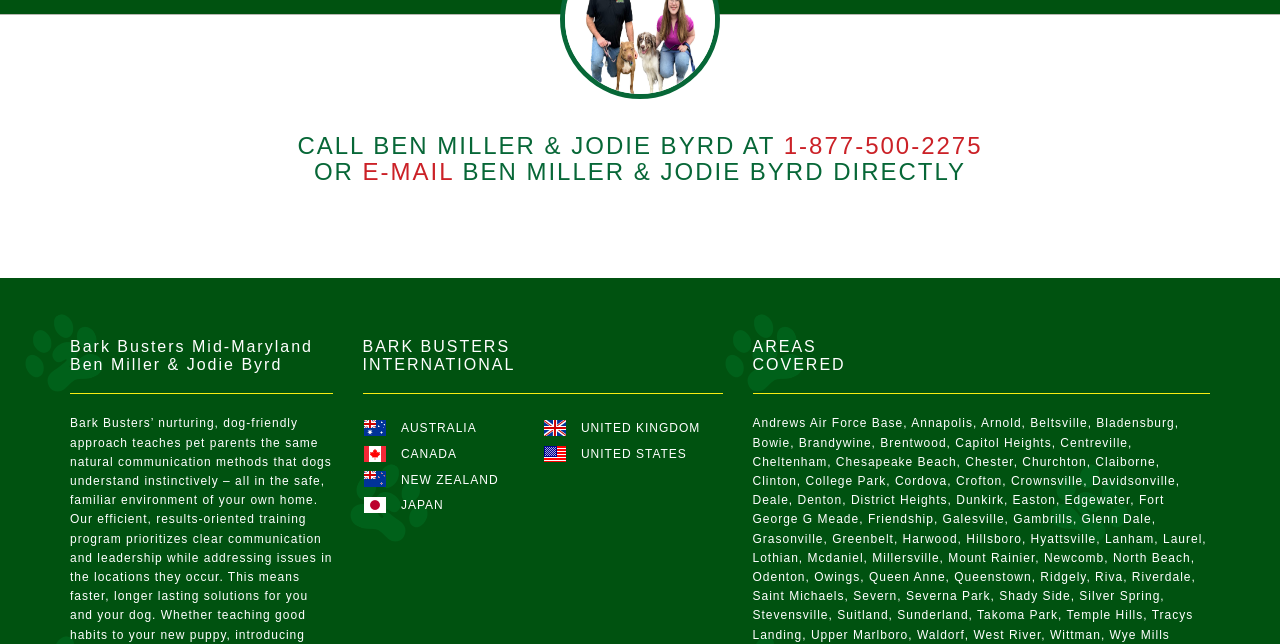Provide your answer in a single word or phrase: 
How can you contact Ben Miller and Jodie Byrd?

By phone or email